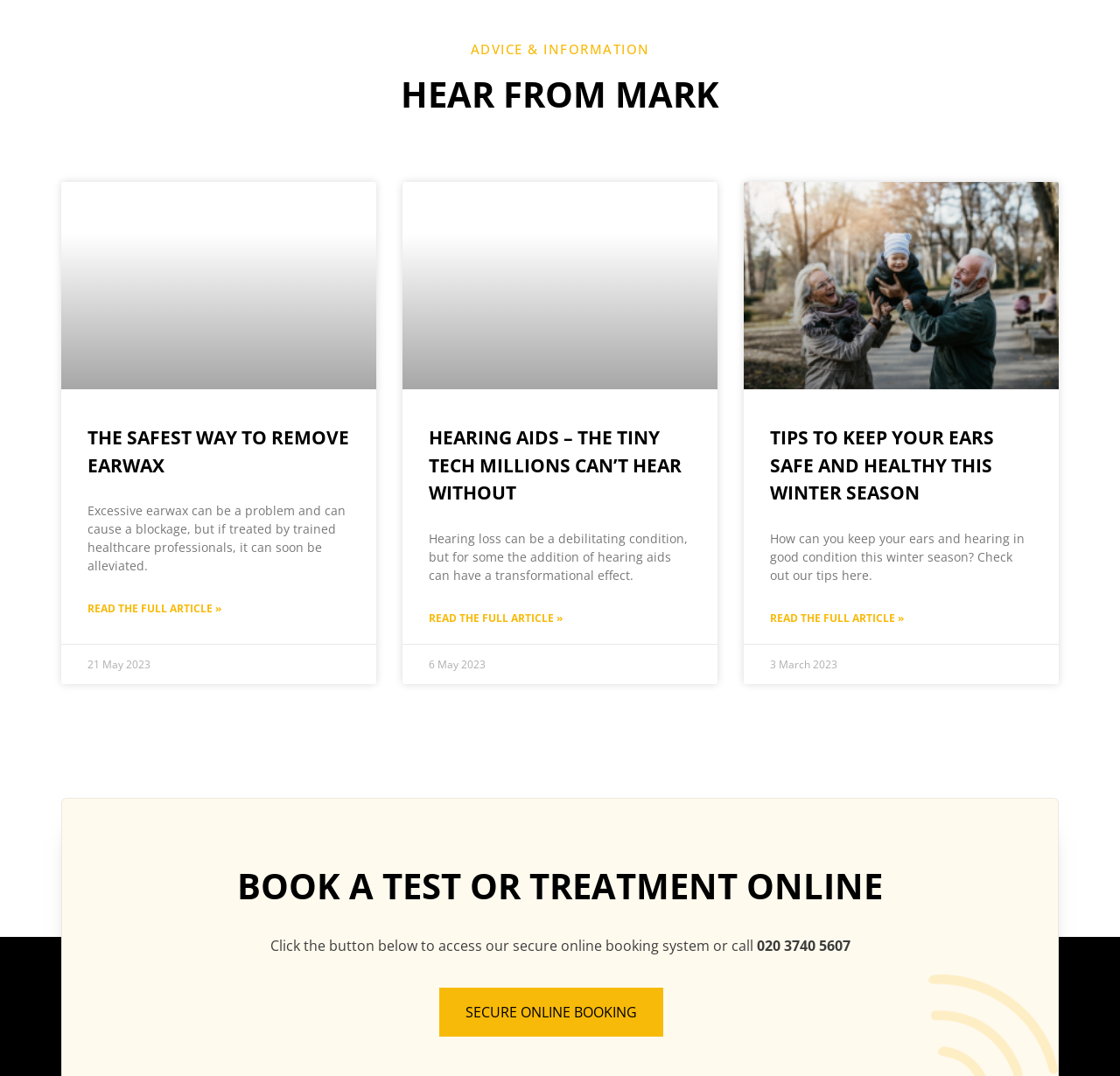Specify the bounding box coordinates of the region I need to click to perform the following instruction: "Read more about The Safest Way to Remove Earwax". The coordinates must be four float numbers in the range of 0 to 1, i.e., [left, top, right, bottom].

[0.078, 0.559, 0.198, 0.573]